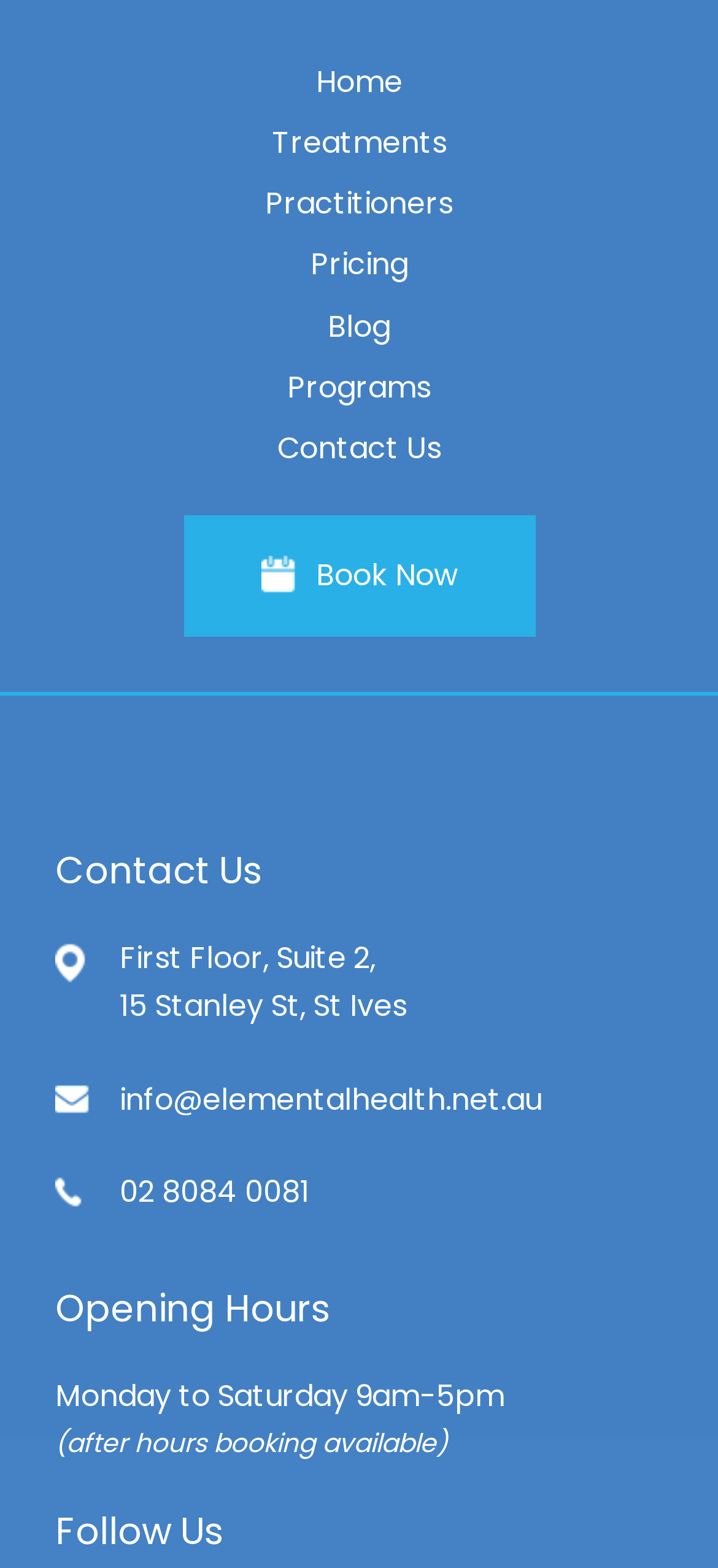Locate the coordinates of the bounding box for the clickable region that fulfills this instruction: "View our opening hours".

[0.077, 0.823, 0.923, 0.846]